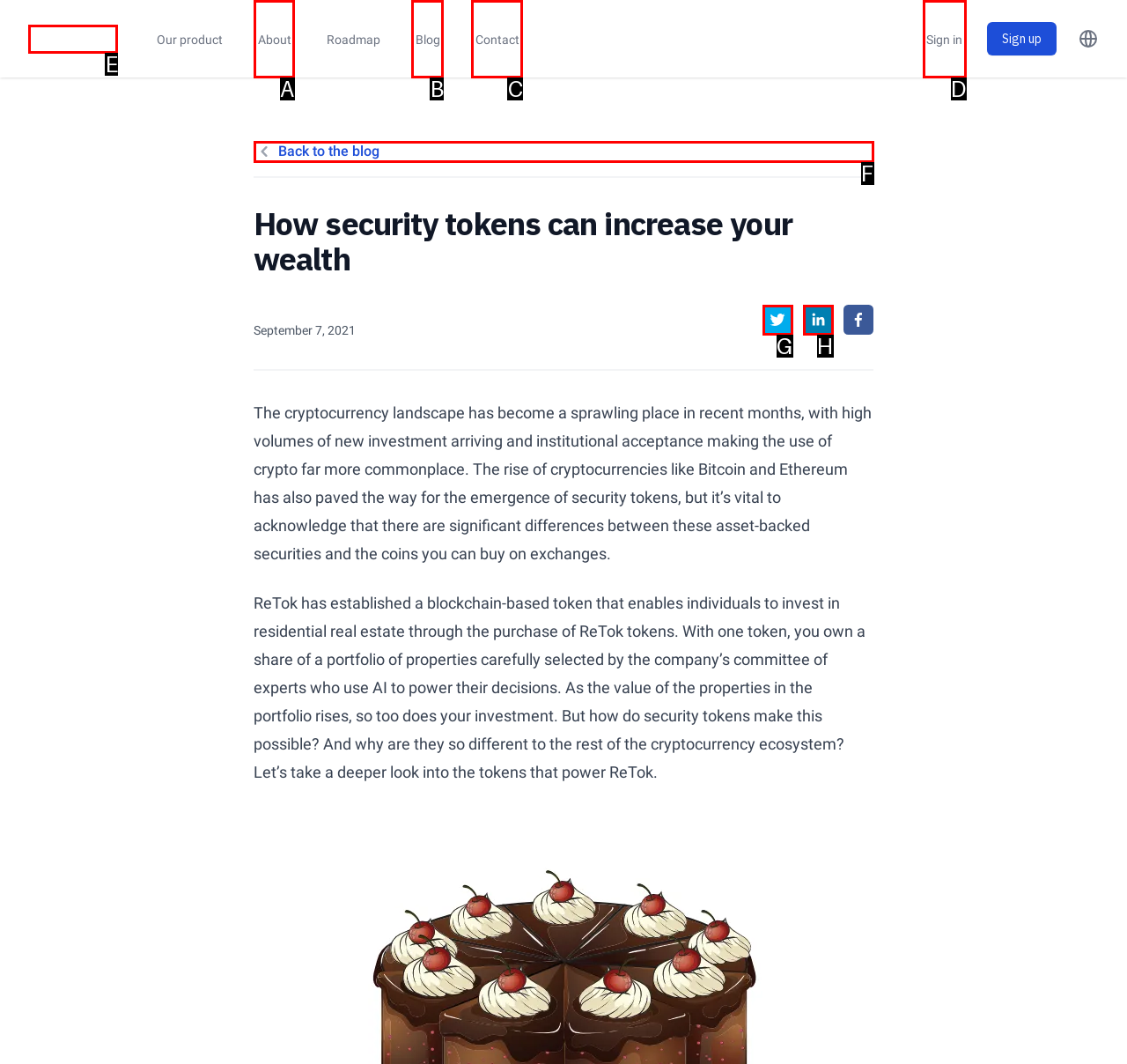Please indicate which HTML element to click in order to fulfill the following task: Go to the About page Respond with the letter of the chosen option.

A